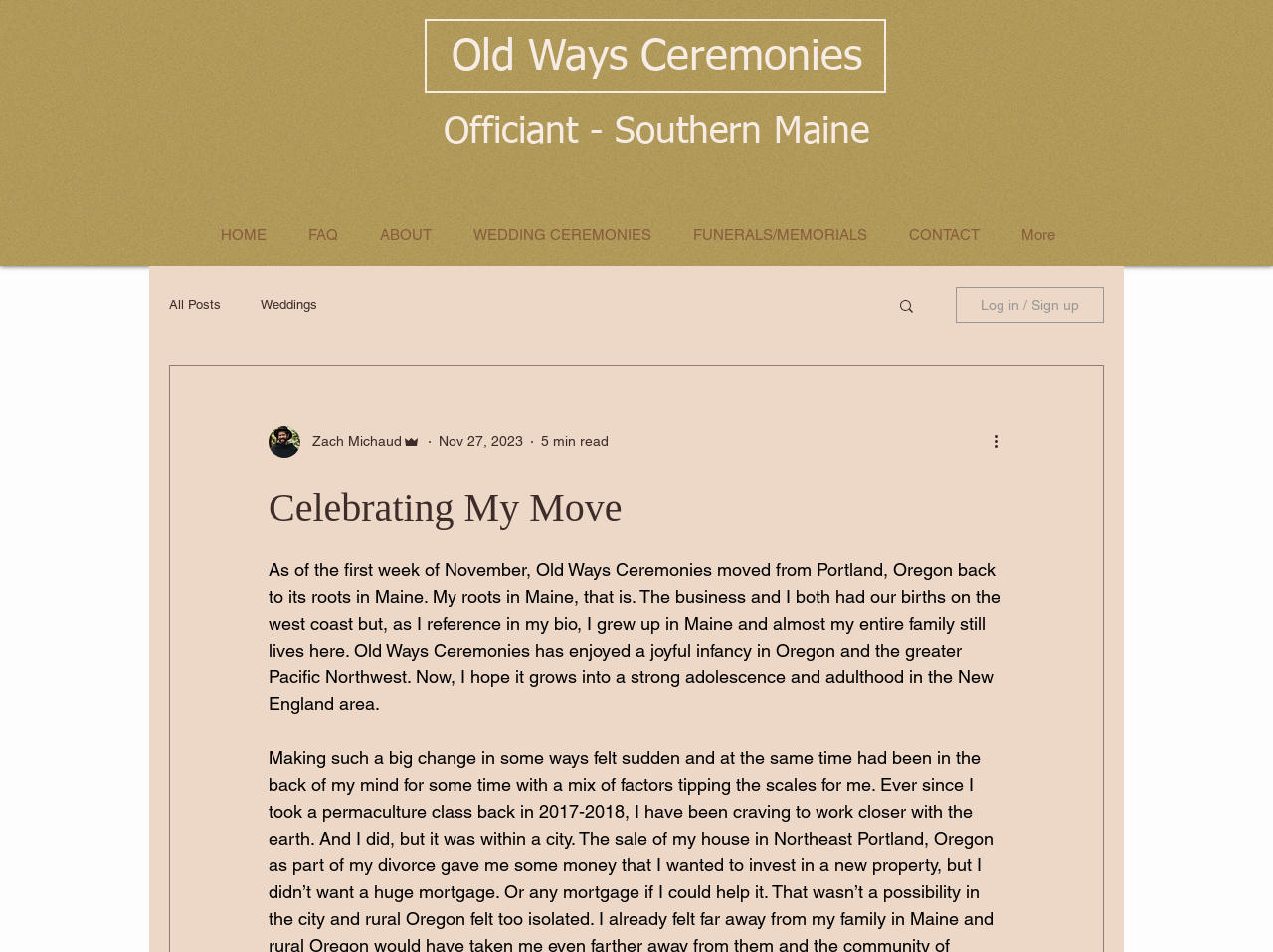Using a single word or phrase, answer the following question: 
What is the author's name?

Zach Michaud